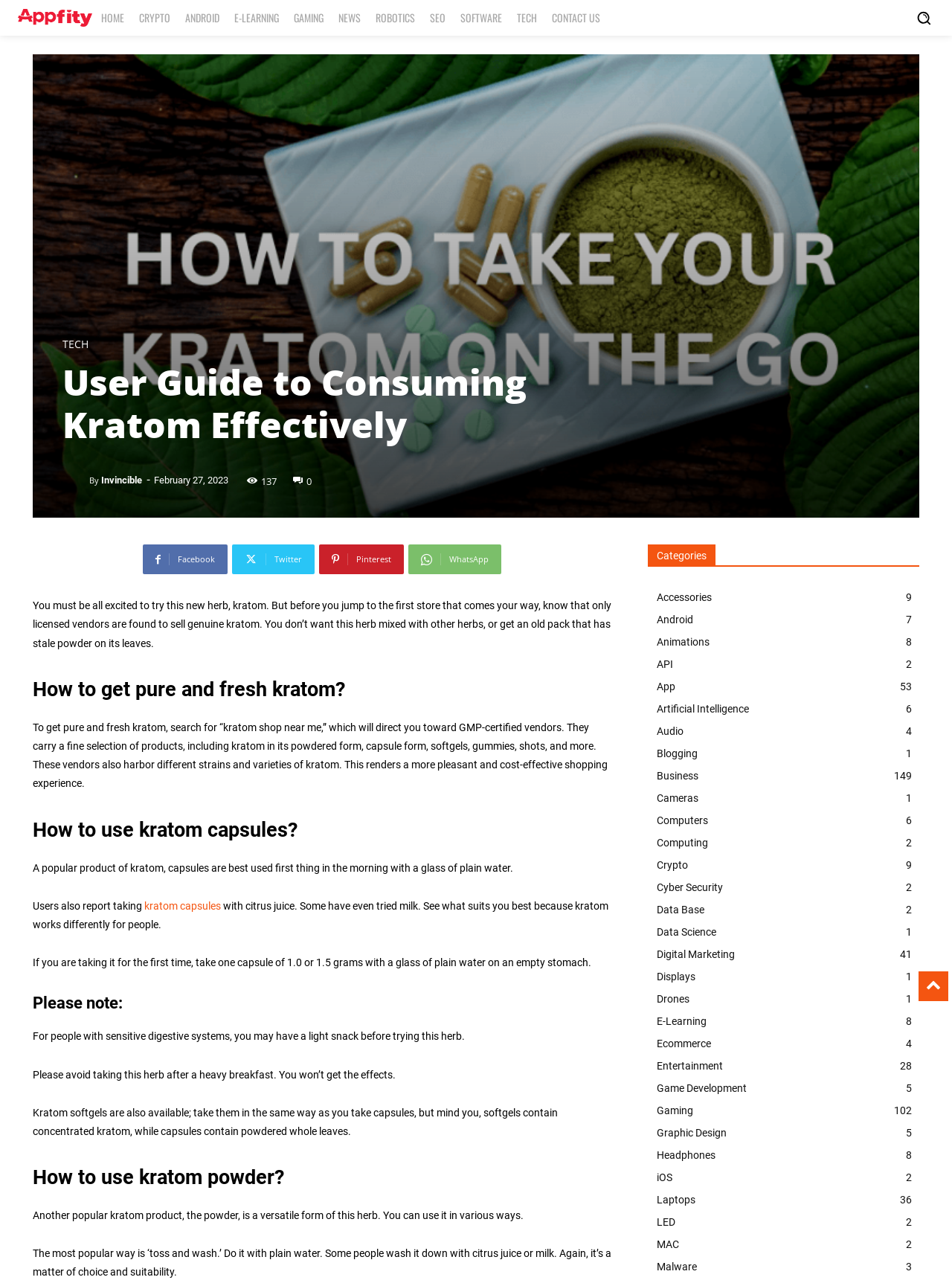Please find the bounding box coordinates (top-left x, top-left y, bottom-right x, bottom-right y) in the screenshot for the UI element described as follows: Digital Marketing41

[0.68, 0.735, 0.966, 0.753]